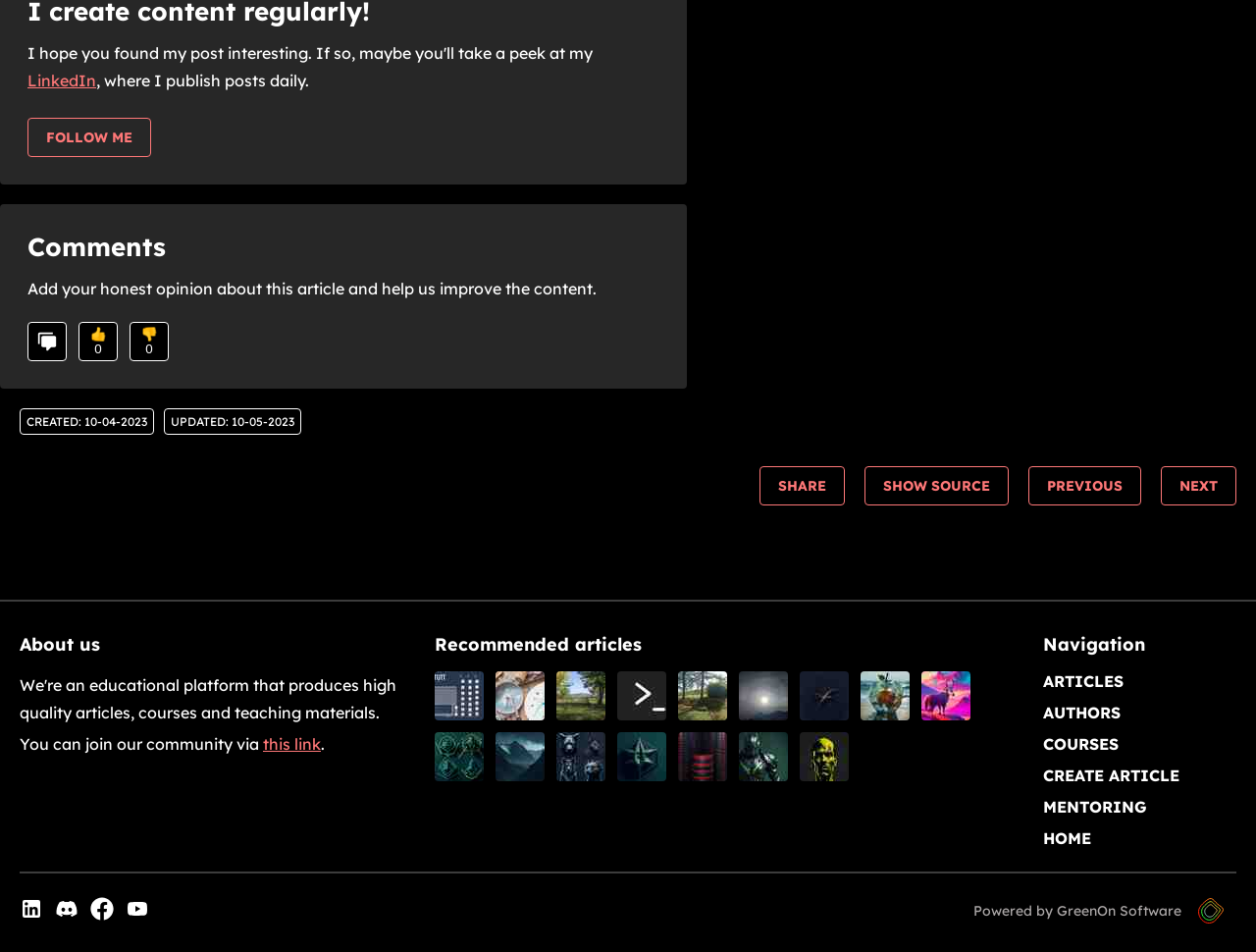Please identify the bounding box coordinates of the element's region that I should click in order to complete the following instruction: "Add a comment to the article". The bounding box coordinates consist of four float numbers between 0 and 1, i.e., [left, top, right, bottom].

[0.022, 0.338, 0.053, 0.379]